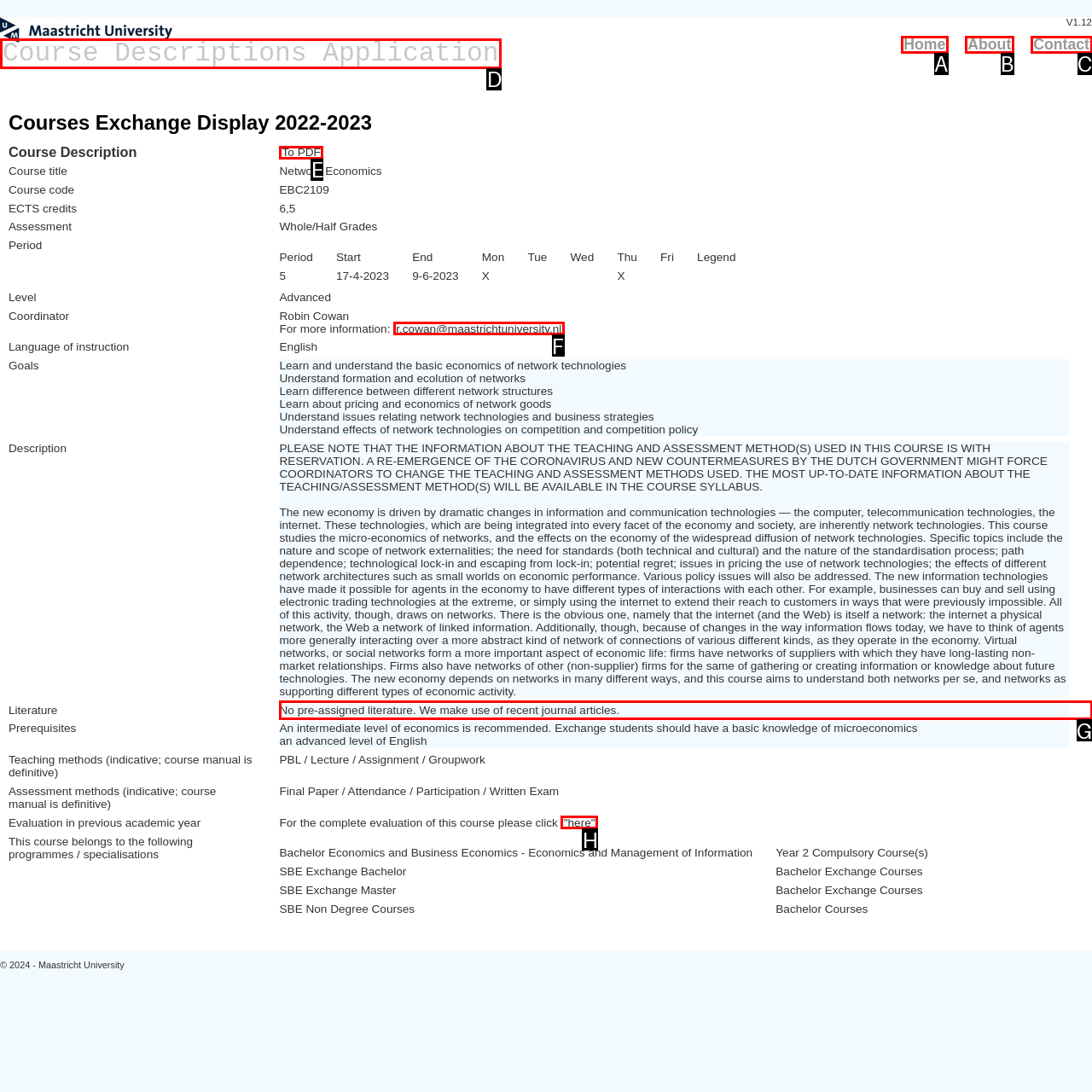Tell me which letter corresponds to the UI element that will allow you to View the course literature. Answer with the letter directly.

G